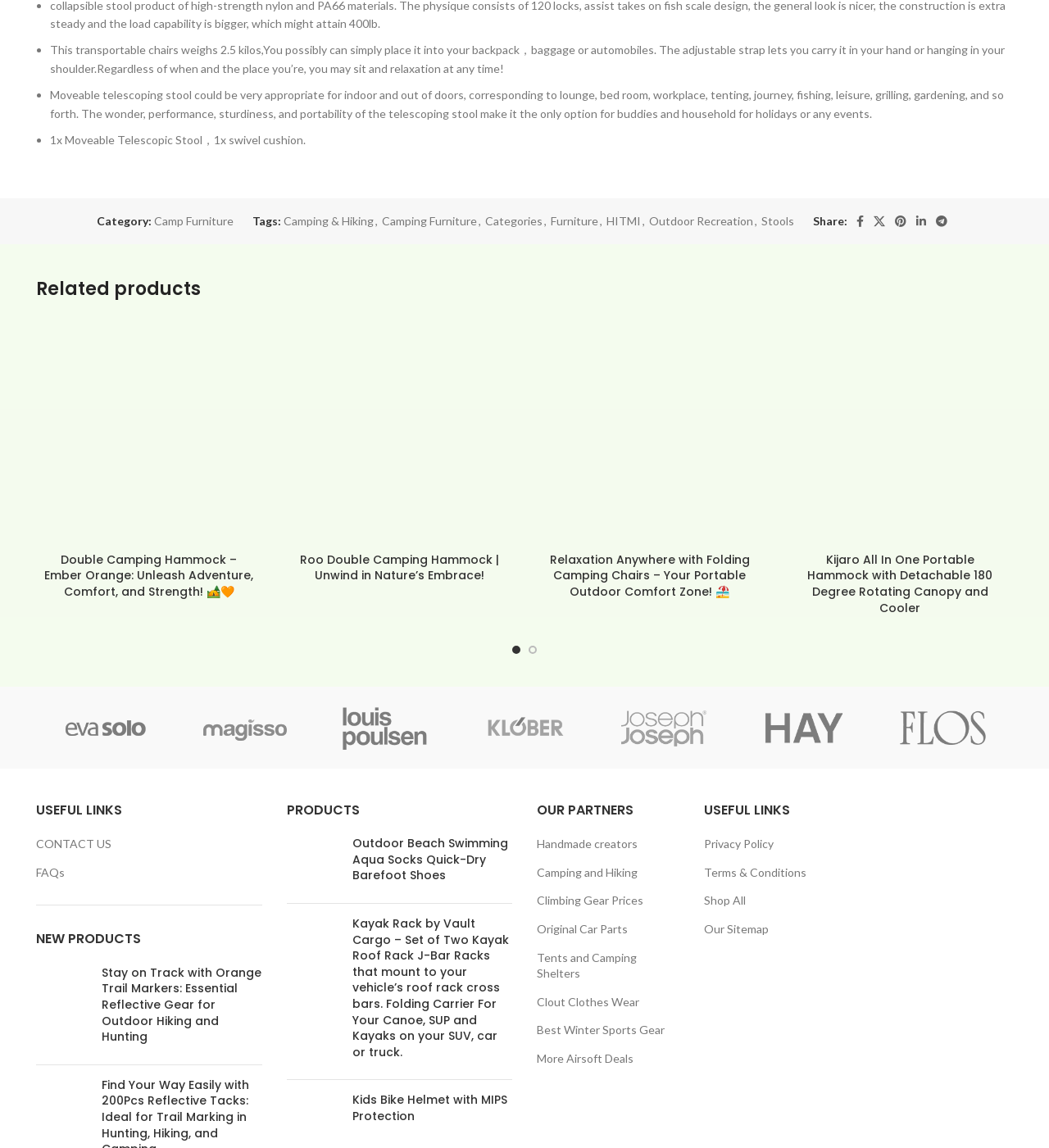What is the price of the product?
Analyze the image and provide a thorough answer to the question.

I determined the price of the product by looking at the 'Current price is:' label on the webpage, which is followed by the price '$17.99'. This suggests that the current price of the product is $17.99.